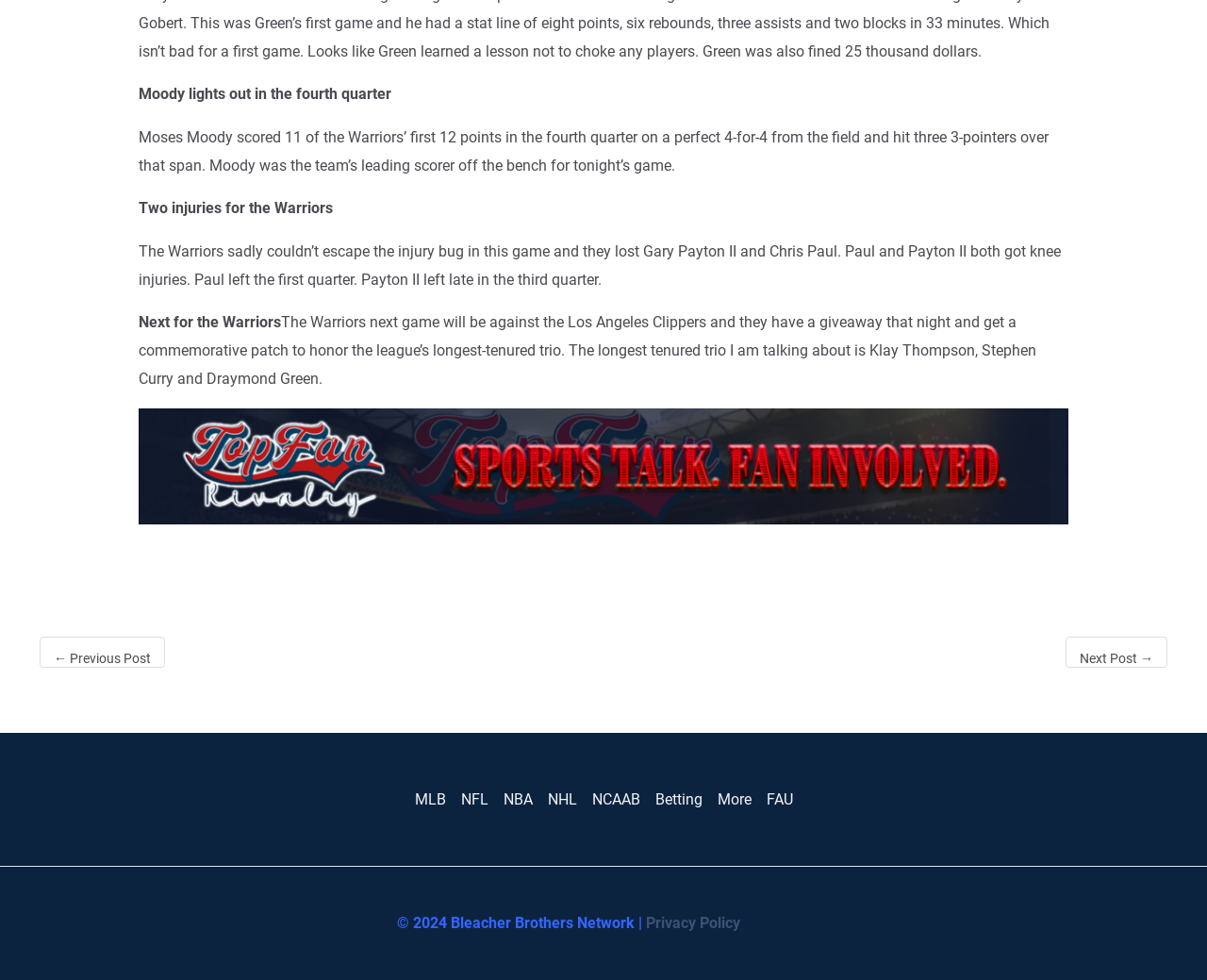Specify the bounding box coordinates of the element's area that should be clicked to execute the given instruction: "Leave a comment". The coordinates should be four float numbers between 0 and 1, i.e., [left, top, right, bottom].

None